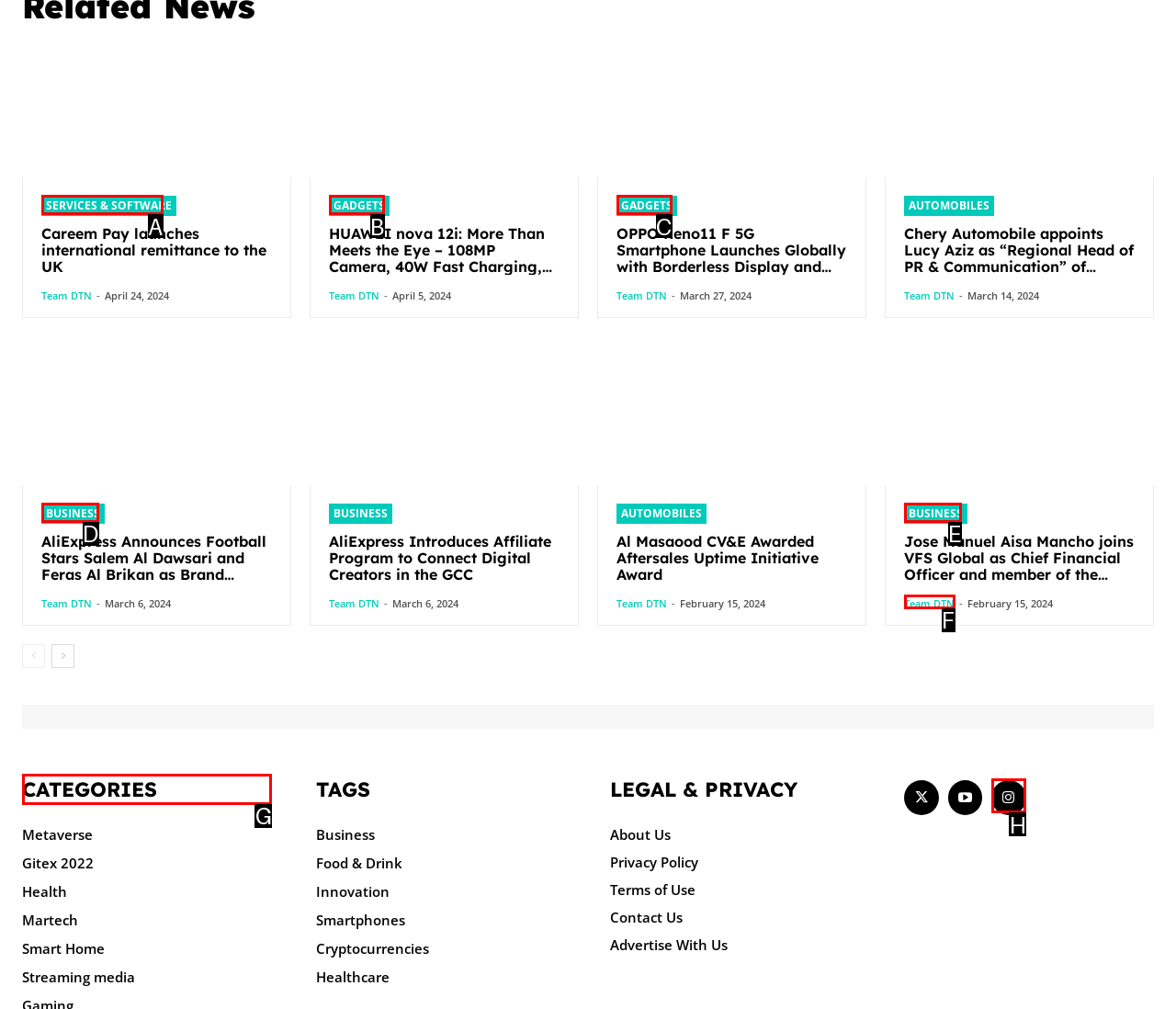For the task: Browse 'CATEGORIES', tell me the letter of the option you should click. Answer with the letter alone.

G